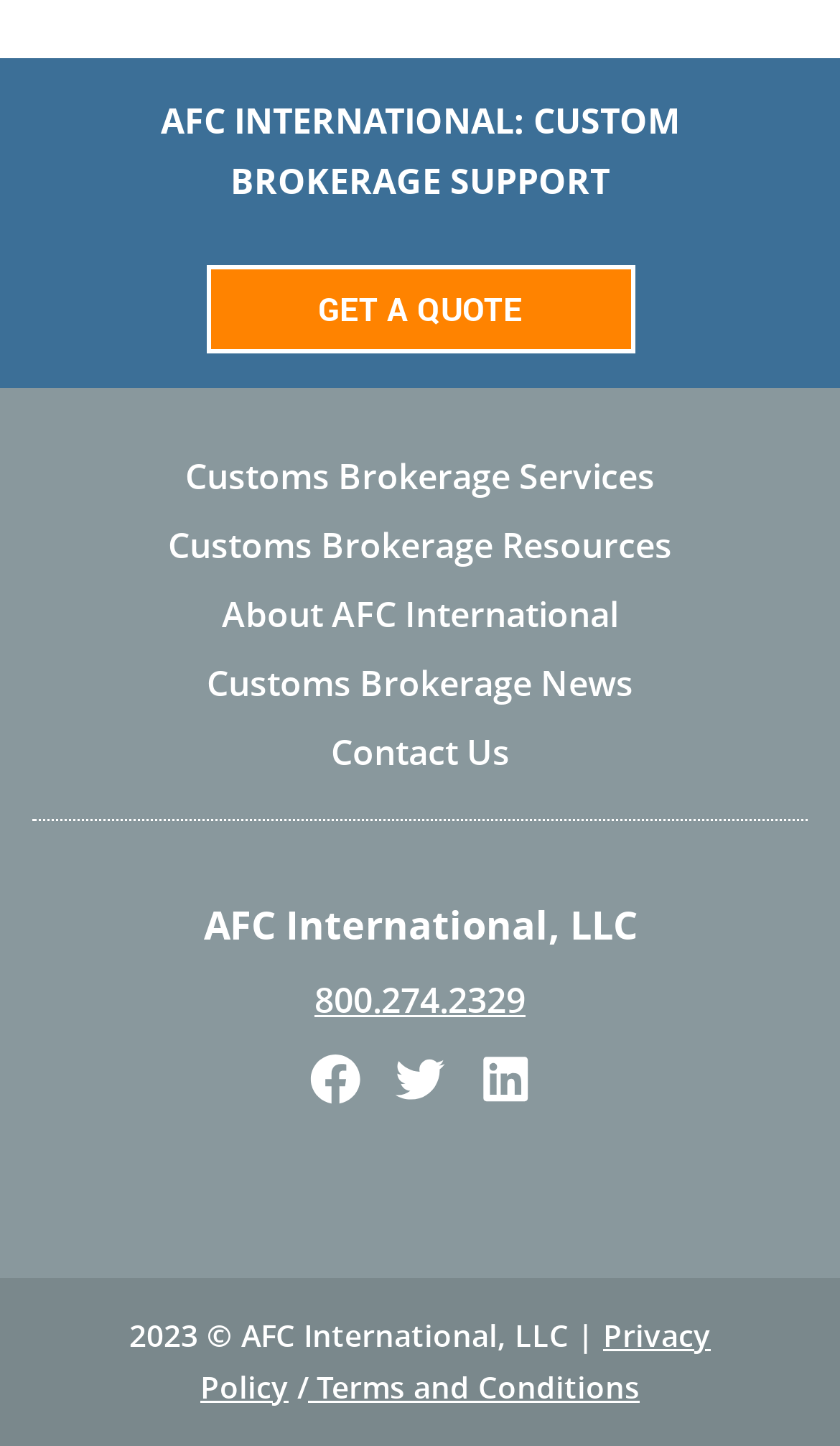Use a single word or phrase to answer the question: 
What is the company name?

AFC International, LLC